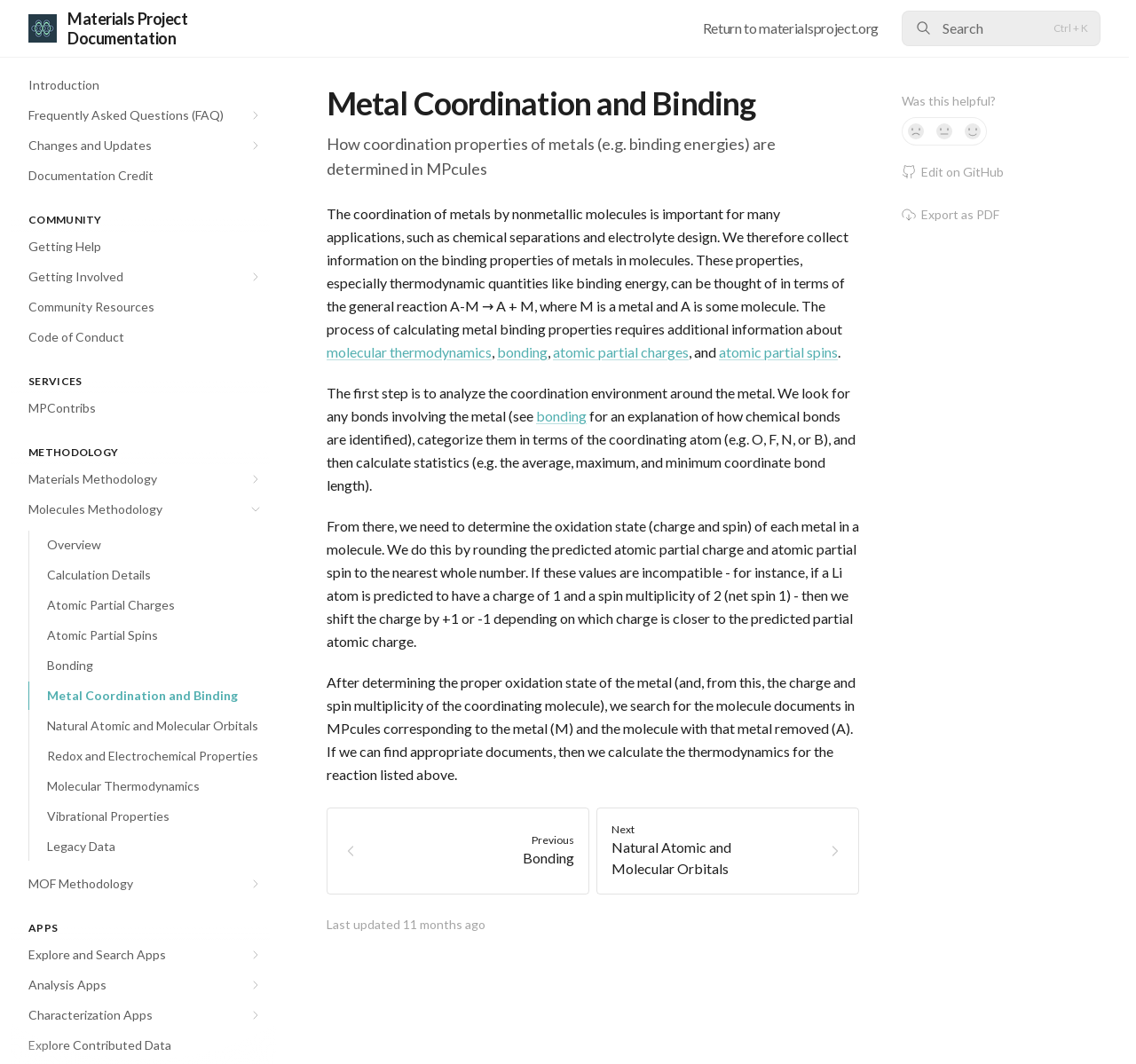What is calculated after determining the oxidation state of the metal?
Make sure to answer the question with a detailed and comprehensive explanation.

After determining the proper oxidation state of the metal, the webpage explains that the thermodynamics for the reaction A-M → A + M are calculated, where M is a metal and A is some molecule.